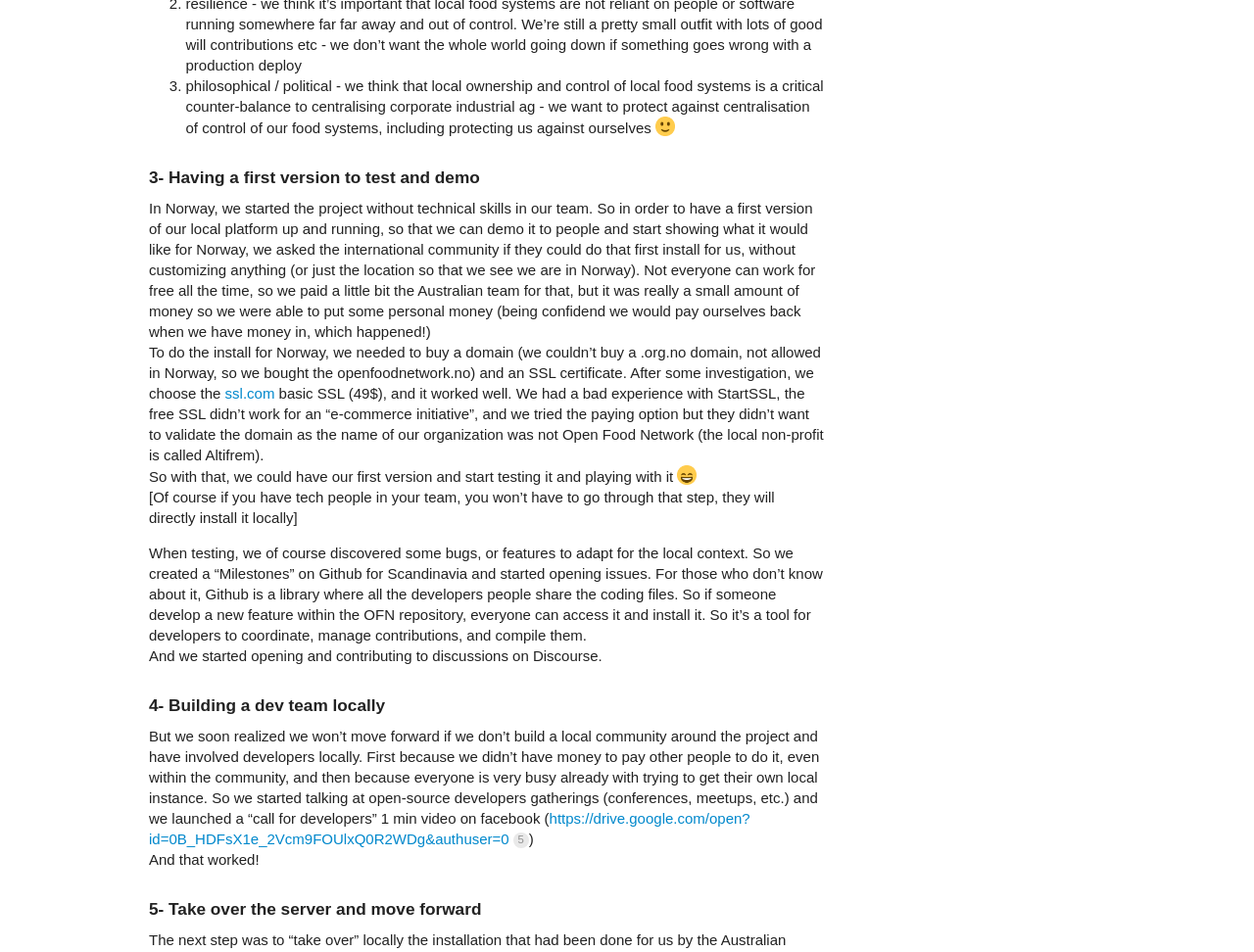How many replies does the topic 'Delivery Circle Meeting - 28th Nov. 2023 Process' have?
Please interpret the details in the image and answer the question thoroughly.

I searched for the topic 'Delivery Circle Meeting - 28th Nov. 2023 Process' in the table and found a gridcell with a button 'This topic has 0 replies'. This indicates that the topic has 0 replies.